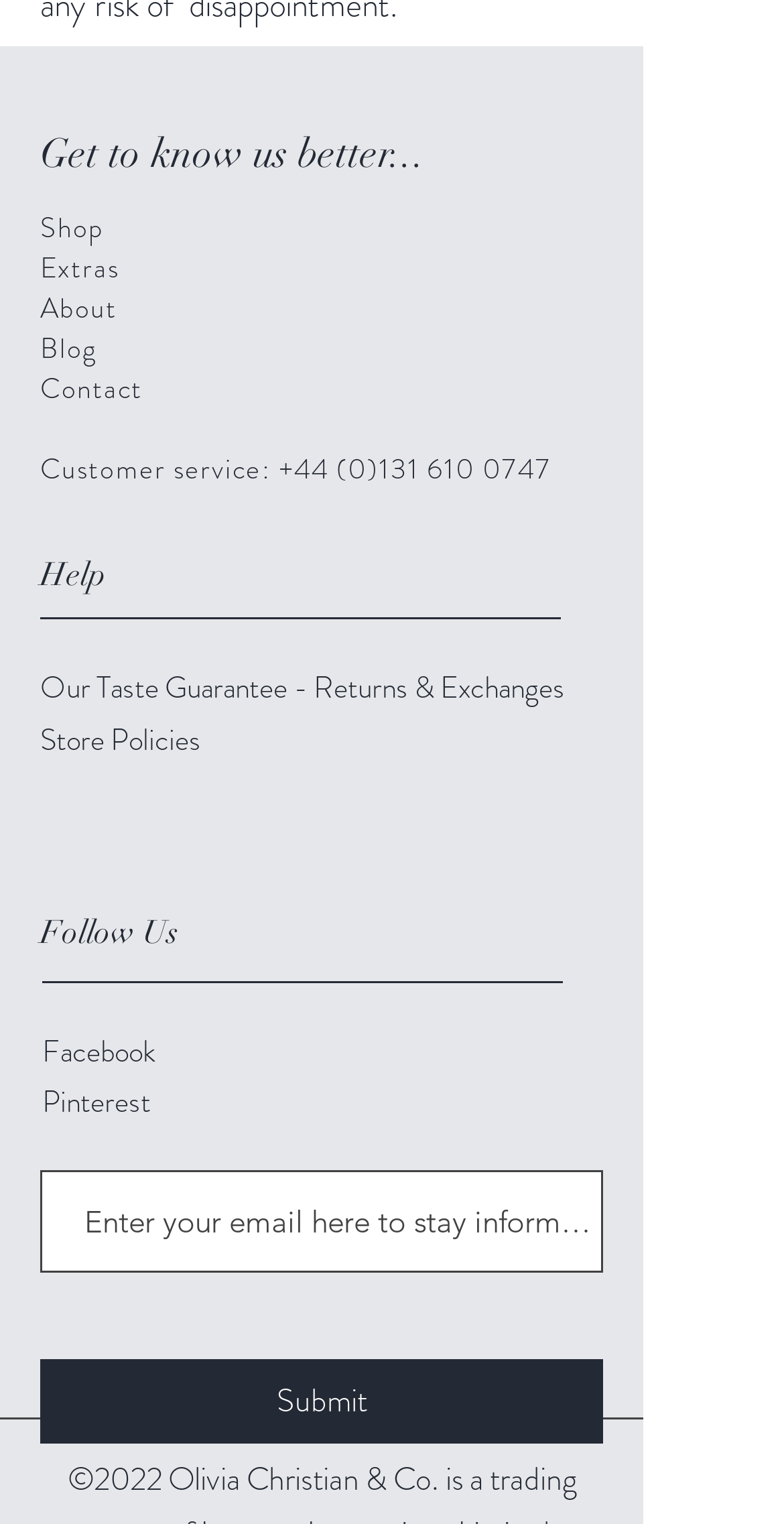Please identify the bounding box coordinates of the element I need to click to follow this instruction: "Call customer service".

[0.355, 0.294, 0.702, 0.32]